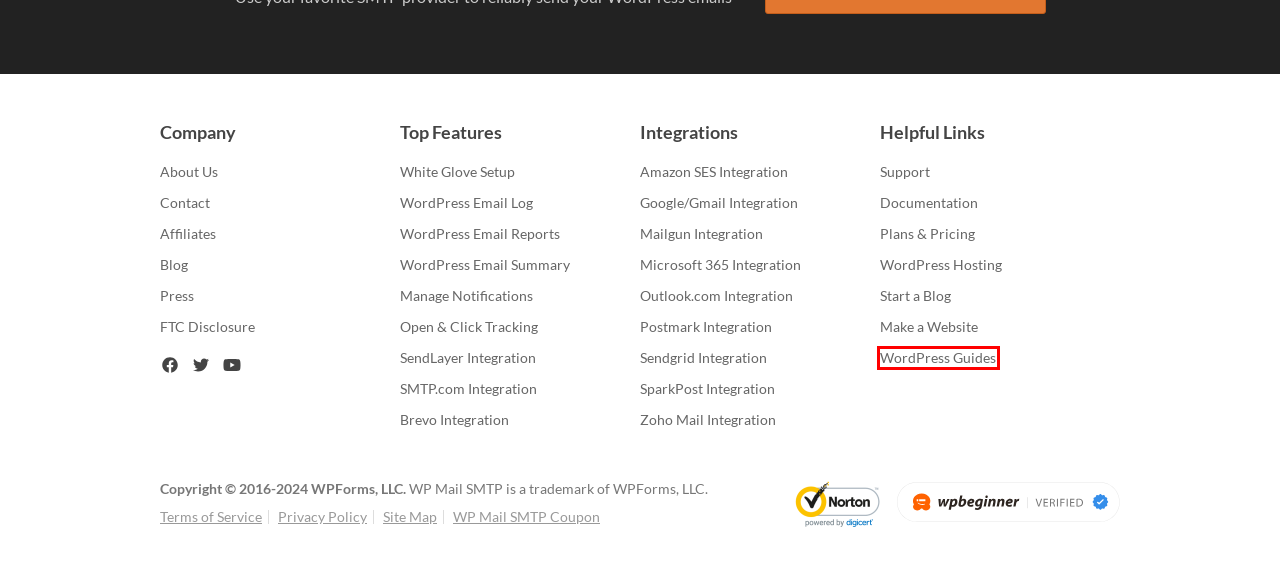Given a screenshot of a webpage with a red rectangle bounding box around a UI element, select the best matching webpage description for the new webpage that appears after clicking the highlighted element. The candidate descriptions are:
A. Using Email Reports - WP Mail SMTP
B. Introducing WP Mail SMTP 3.0 - Email Reports + Weekly Summaries
C. Terms of Service - WP Mail SMTP
D. Announcing Open and Click Tracking, Resend Emails +More
E. How to Start a WordPress Blog in 2024 (Beginner's Guide)
F. Contact - WP Mail SMTP
G. Docs Archive - WP Mail SMTP
H. How to Choose the Best WordPress Hosting in 2024 (Compared)

H